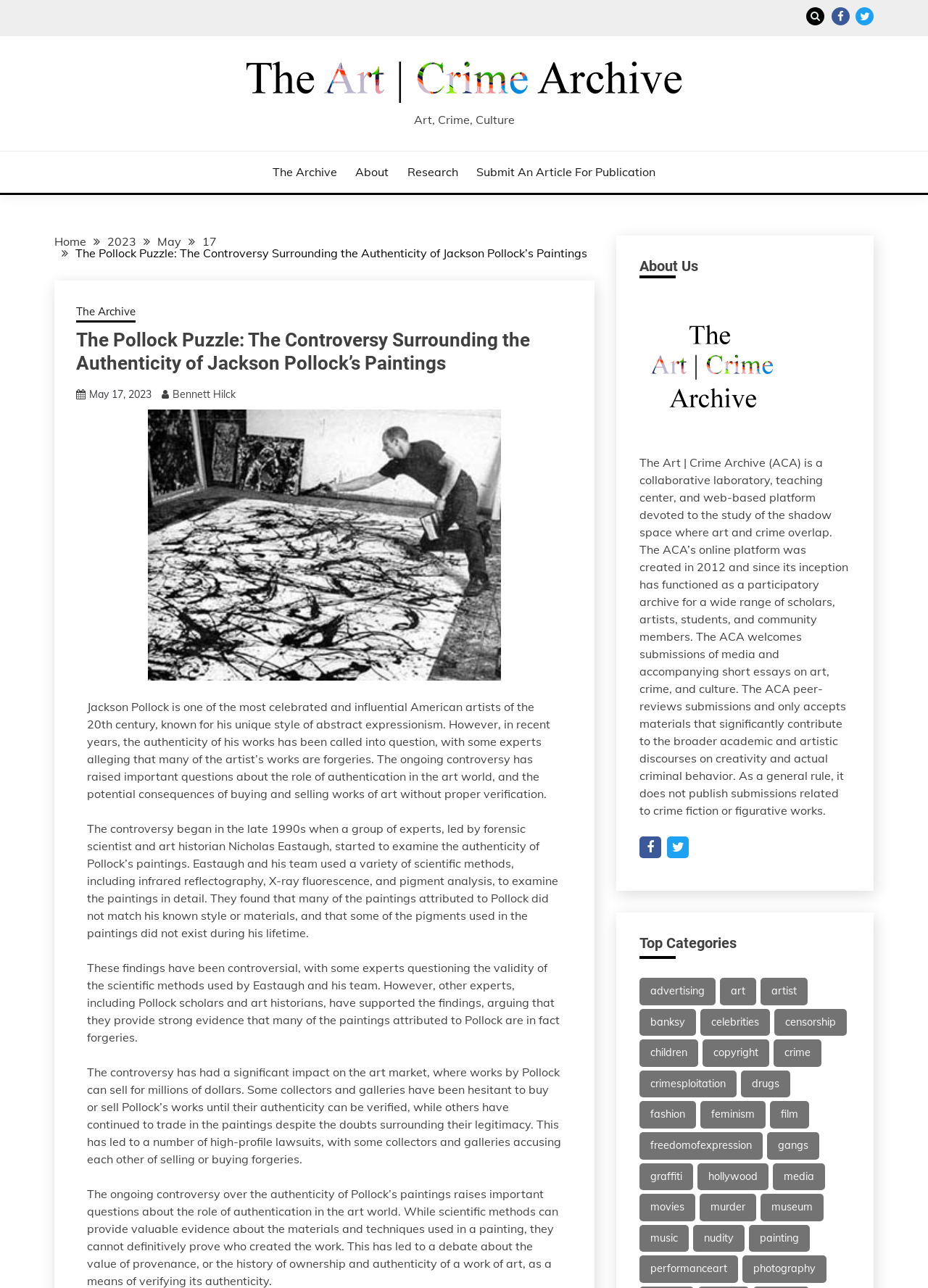Provide your answer to the question using just one word or phrase: What is the name of the platform where the article is published?

The Art | Crime Archive